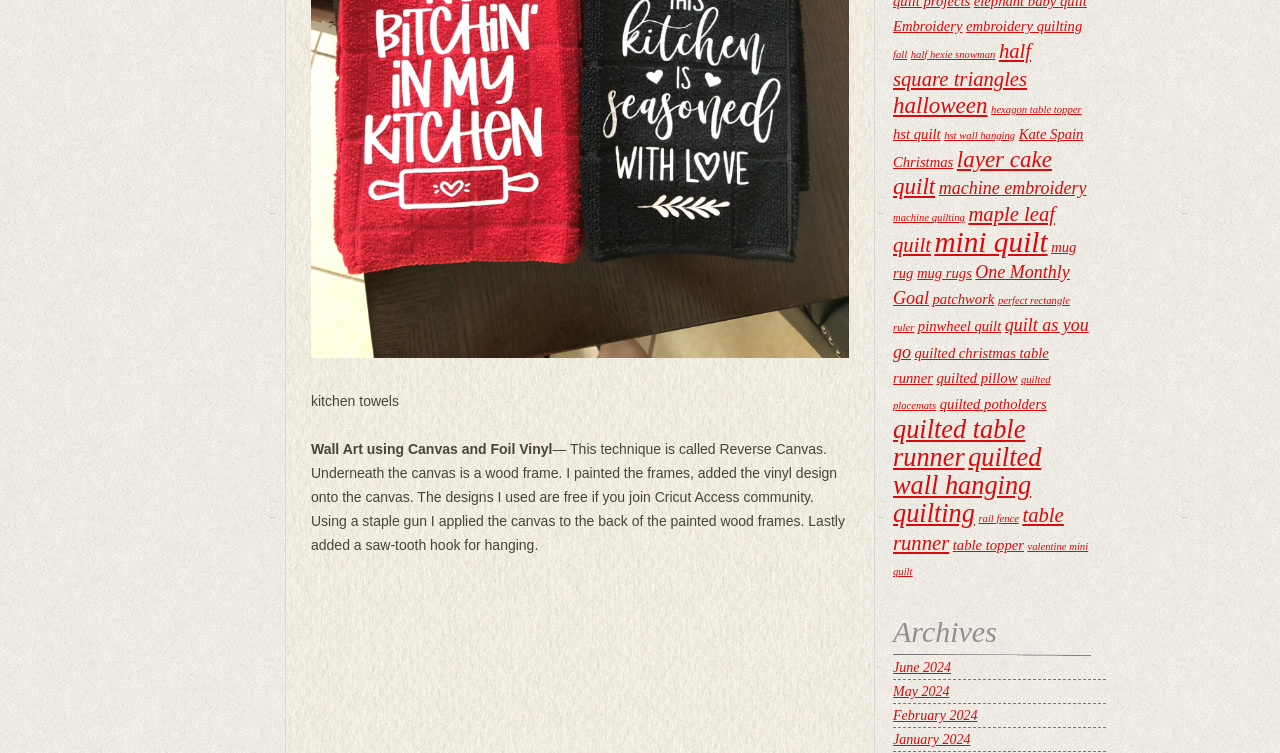Give a concise answer of one word or phrase to the question: 
How many items are related to quilting?

8